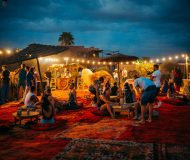What type of items are being sold by vendors?
Using the image as a reference, answer the question with a short word or phrase.

Cultural items